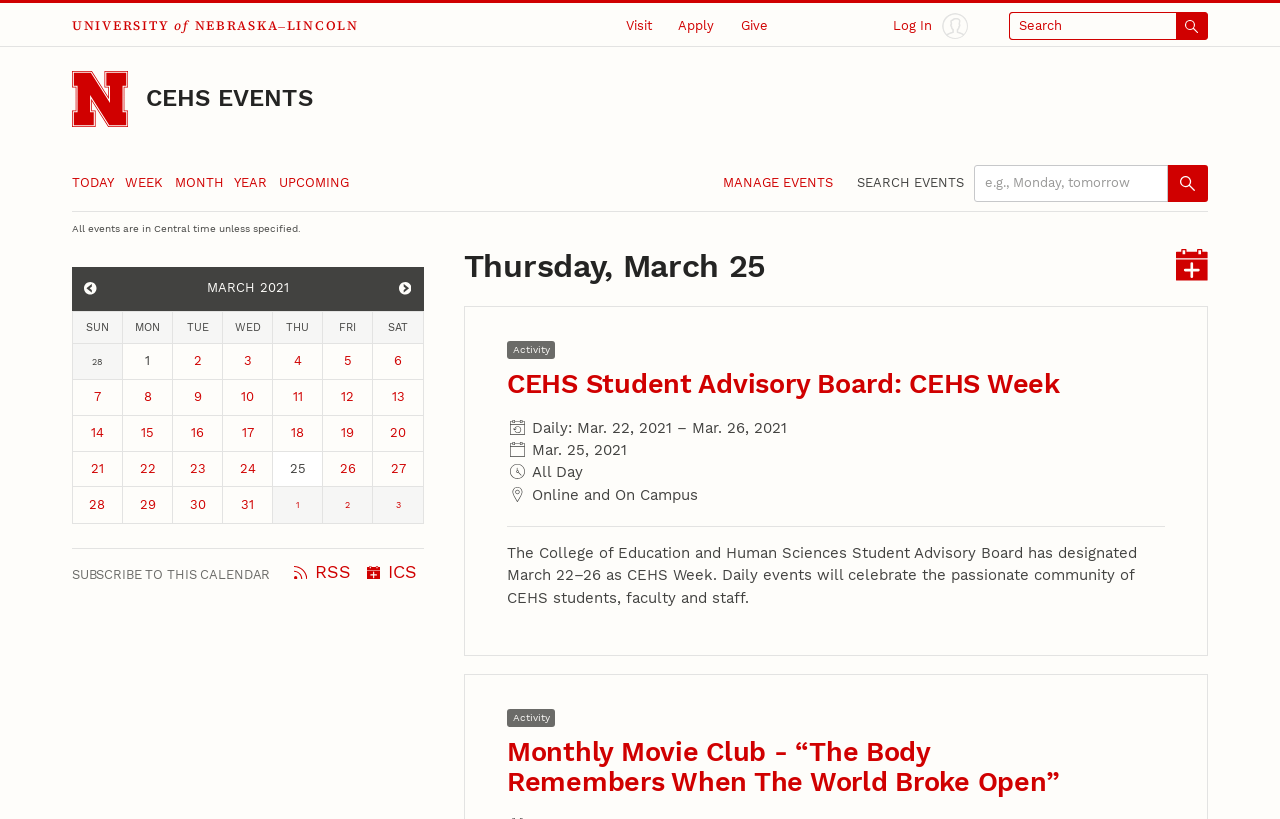Determine the primary headline of the webpage.

Thursday, March 25